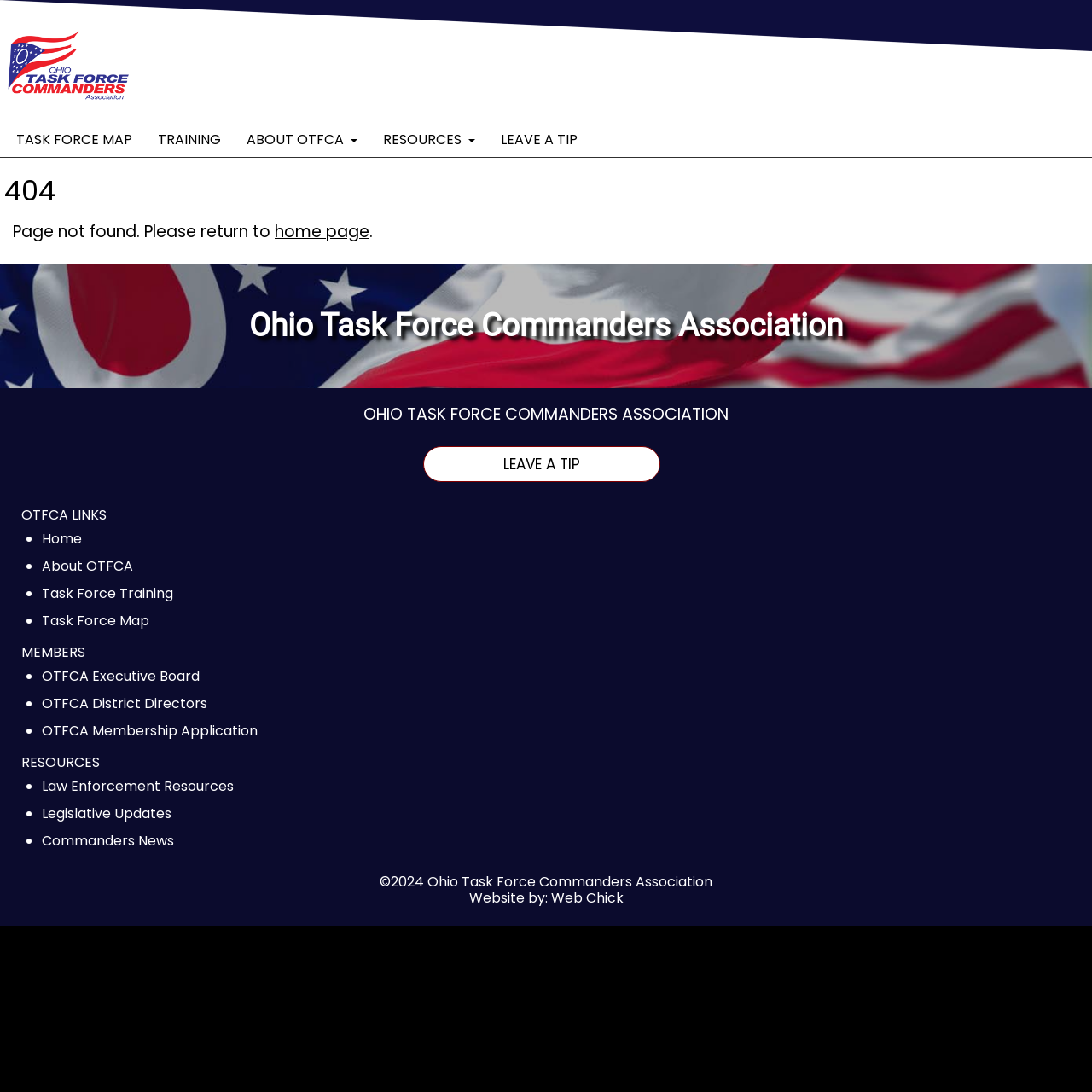Identify the bounding box of the HTML element described as: "About OTFCA".

[0.038, 0.507, 0.122, 0.532]